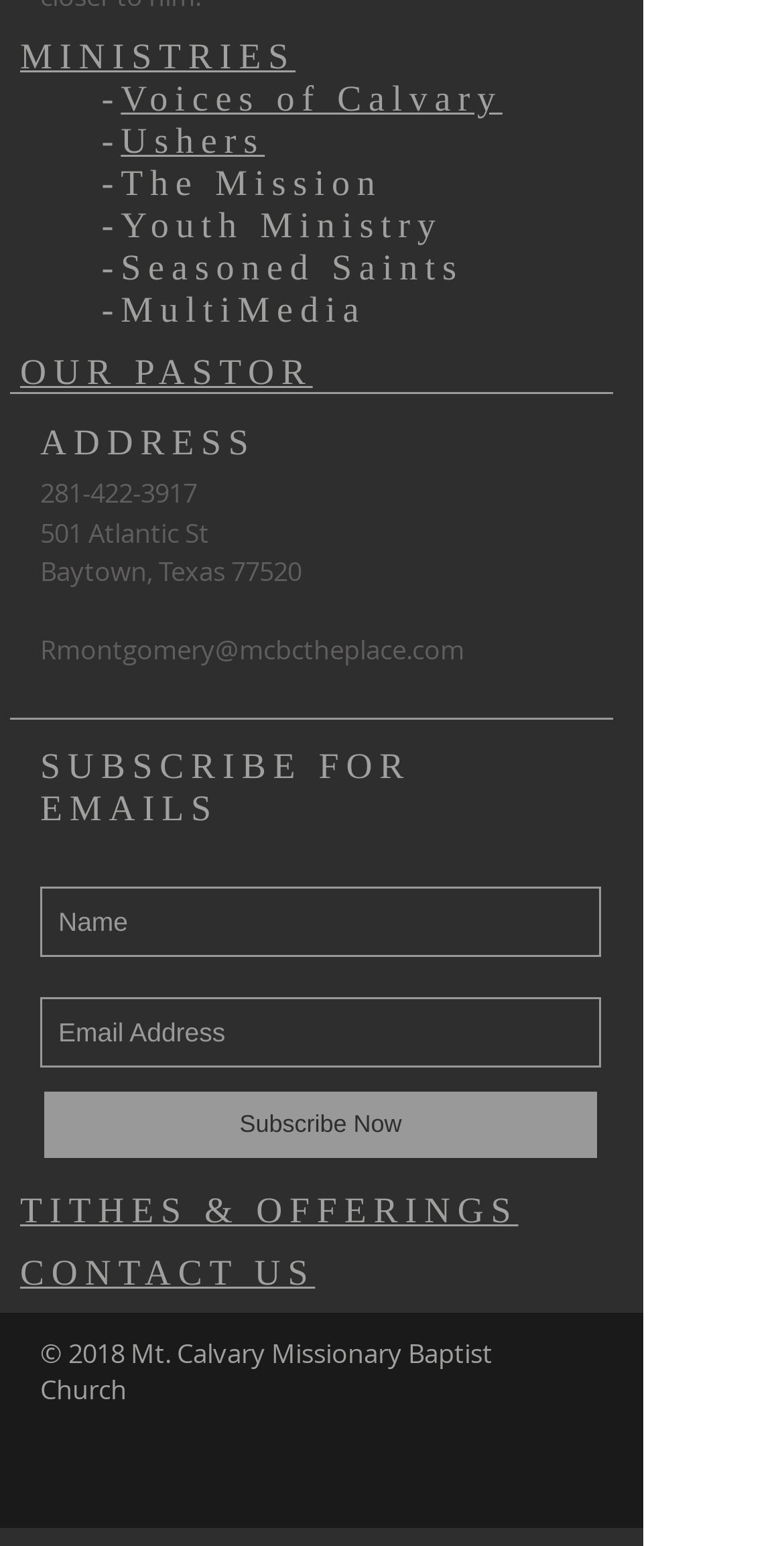Indicate the bounding box coordinates of the element that needs to be clicked to satisfy the following instruction: "Call the church". The coordinates should be four float numbers between 0 and 1, i.e., [left, top, right, bottom].

[0.051, 0.307, 0.251, 0.331]